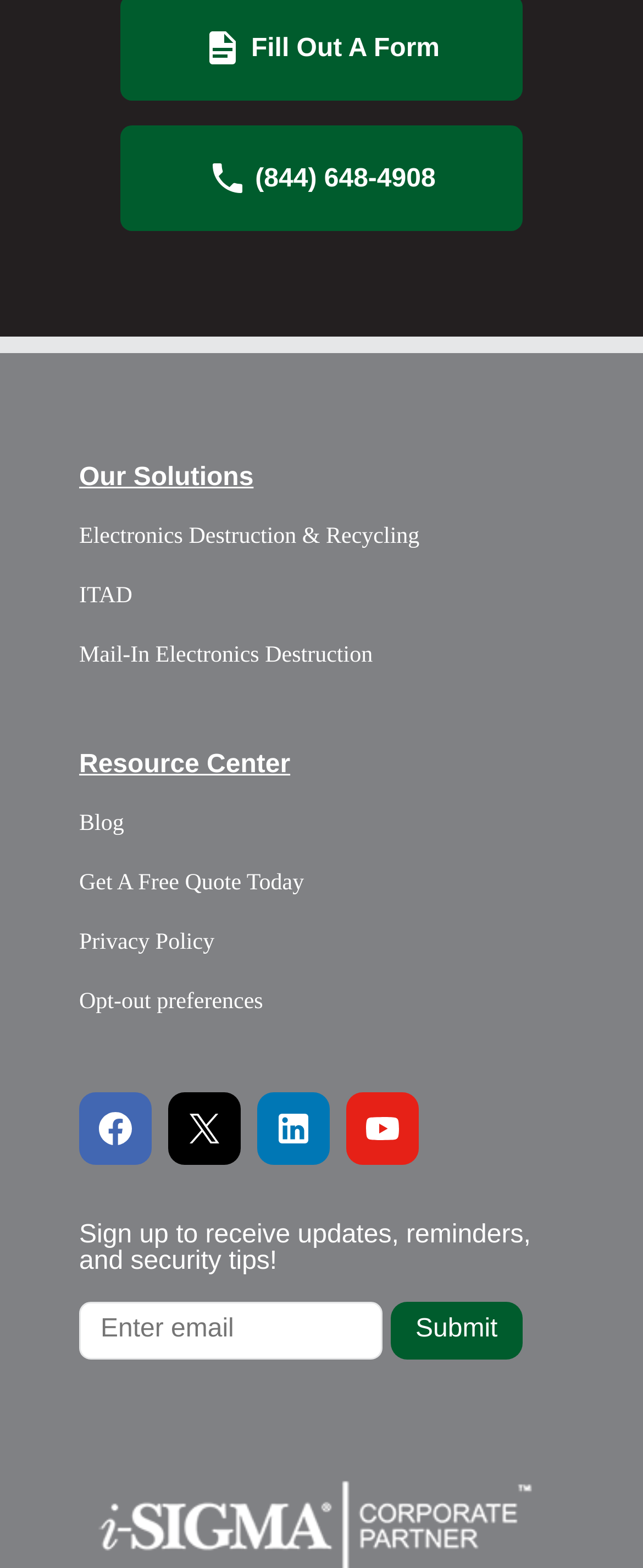What social media platforms are linked on the webpage?
Using the image as a reference, answer the question with a short word or phrase.

Facebook, Twitter, Linkedin, Youtube